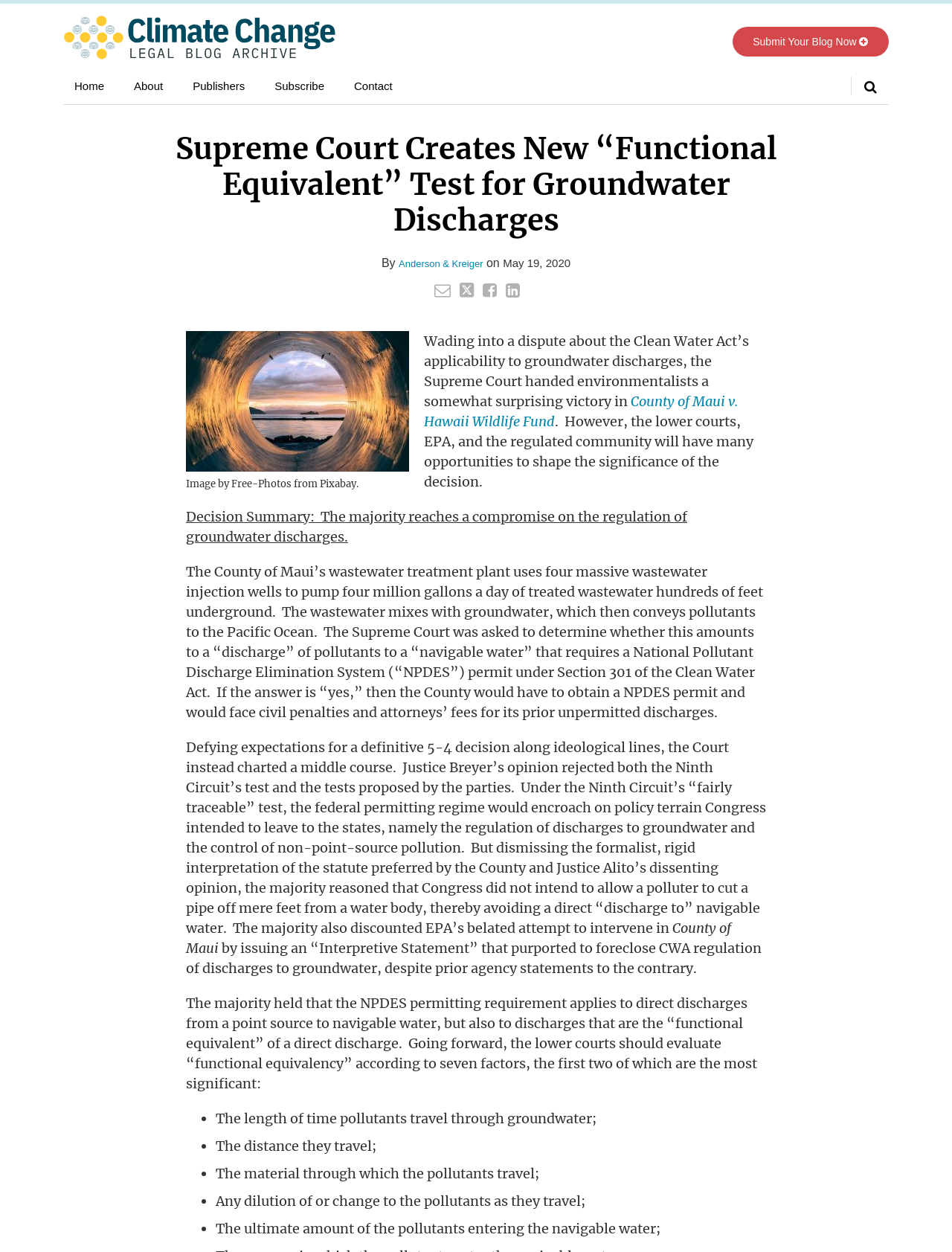Please locate the bounding box coordinates for the element that should be clicked to achieve the following instruction: "Search for something". Ensure the coordinates are given as four float numbers between 0 and 1, i.e., [left, top, right, bottom].

None